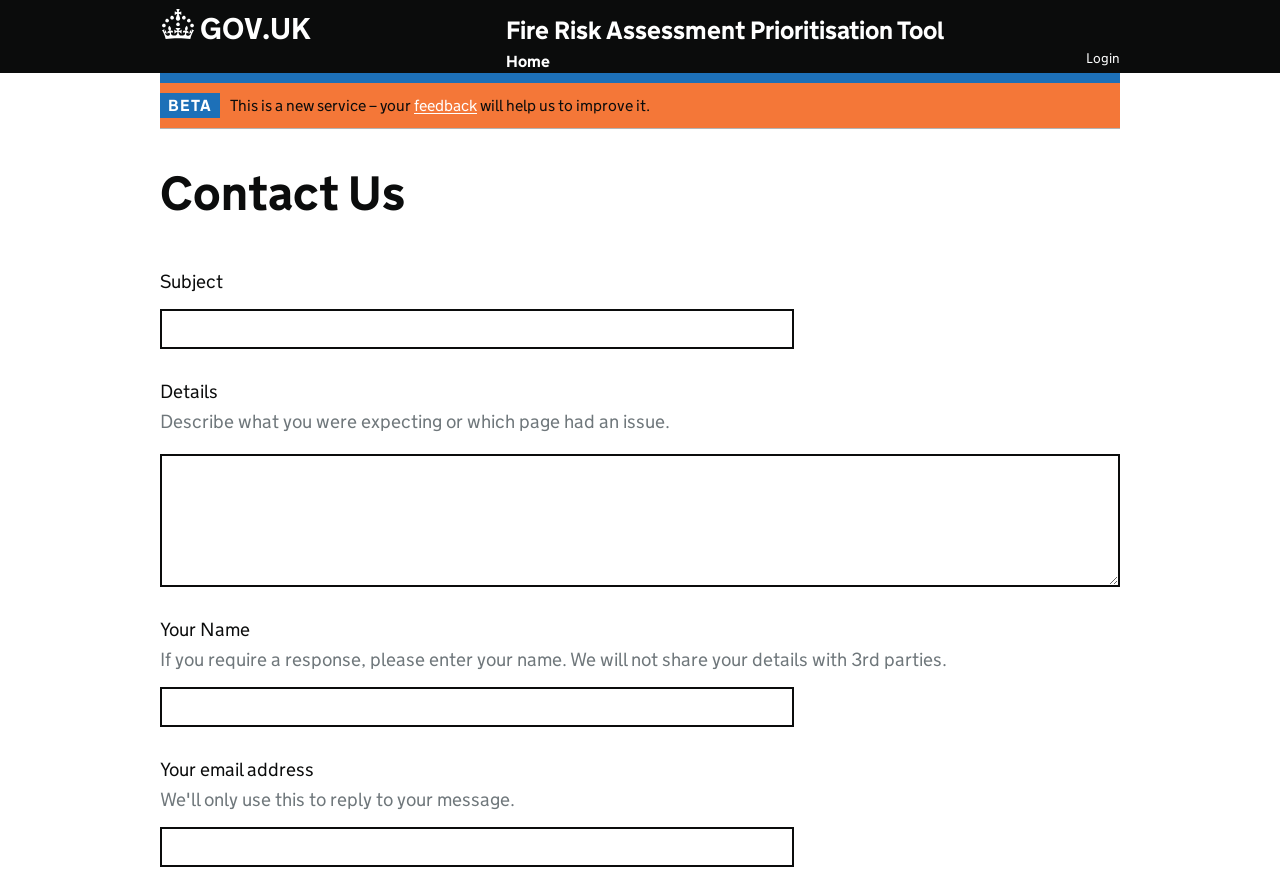What is the purpose of the feedback form?
Please provide a comprehensive answer based on the visual information in the image.

The purpose of the feedback form can be inferred from the static text element that says 'This is a new service – your feedback will help us to improve it.' This suggests that the feedback form is intended to collect user feedback to improve the service.